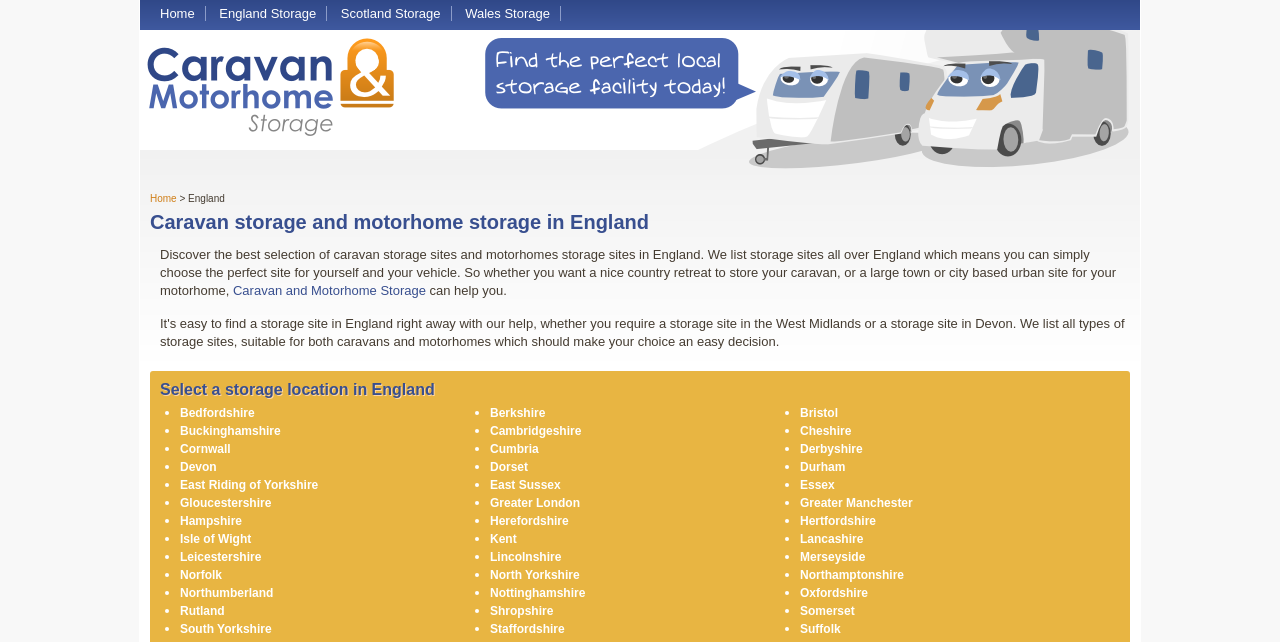Please determine the bounding box coordinates of the area that needs to be clicked to complete this task: 'Learn more about Caravan and Motorhome Storage'. The coordinates must be four float numbers between 0 and 1, formatted as [left, top, right, bottom].

[0.182, 0.441, 0.333, 0.464]